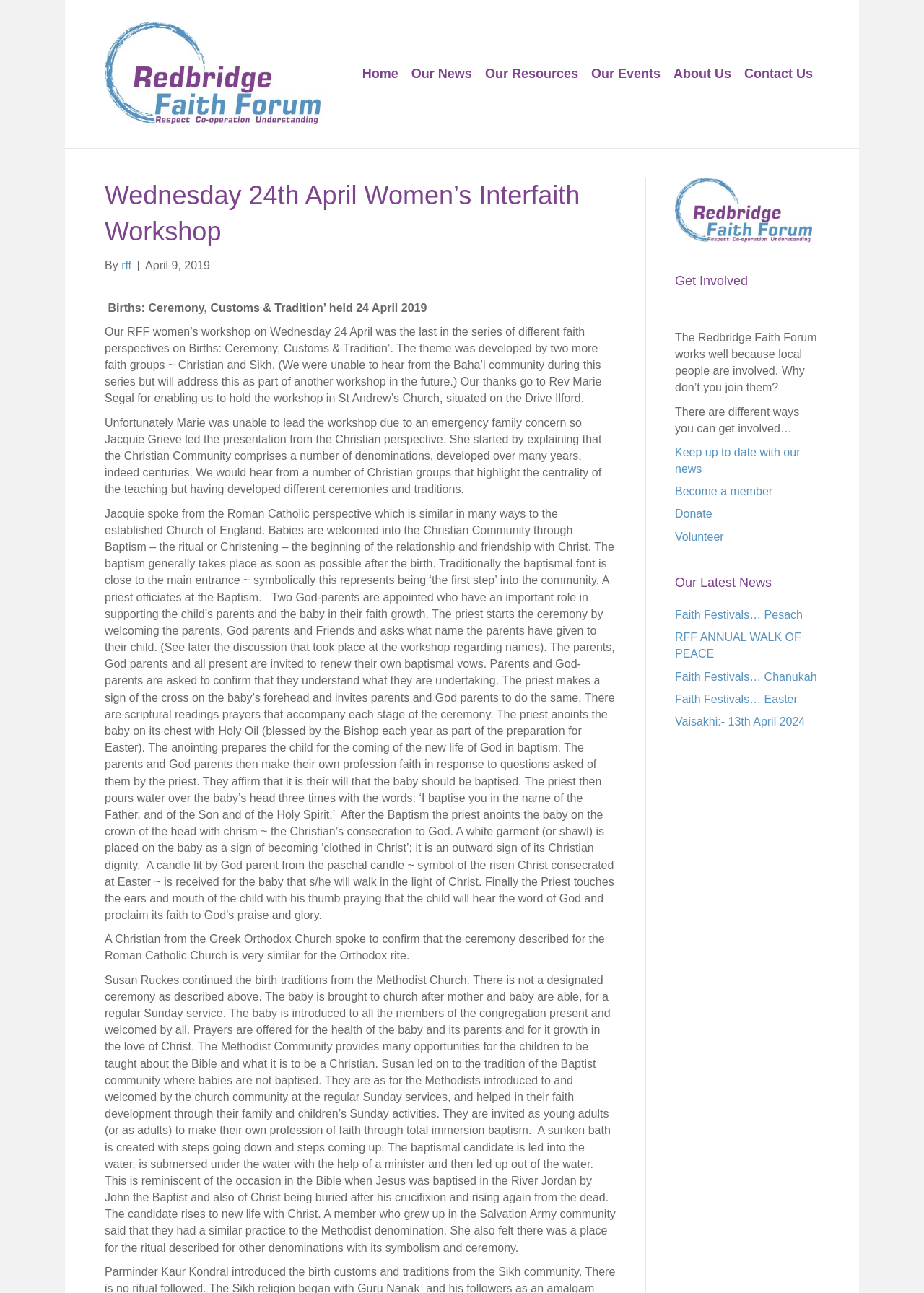Please predict the bounding box coordinates of the element's region where a click is necessary to complete the following instruction: "Get involved by clicking the 'Become a member' link". The coordinates should be represented by four float numbers between 0 and 1, i.e., [left, top, right, bottom].

[0.73, 0.375, 0.836, 0.385]